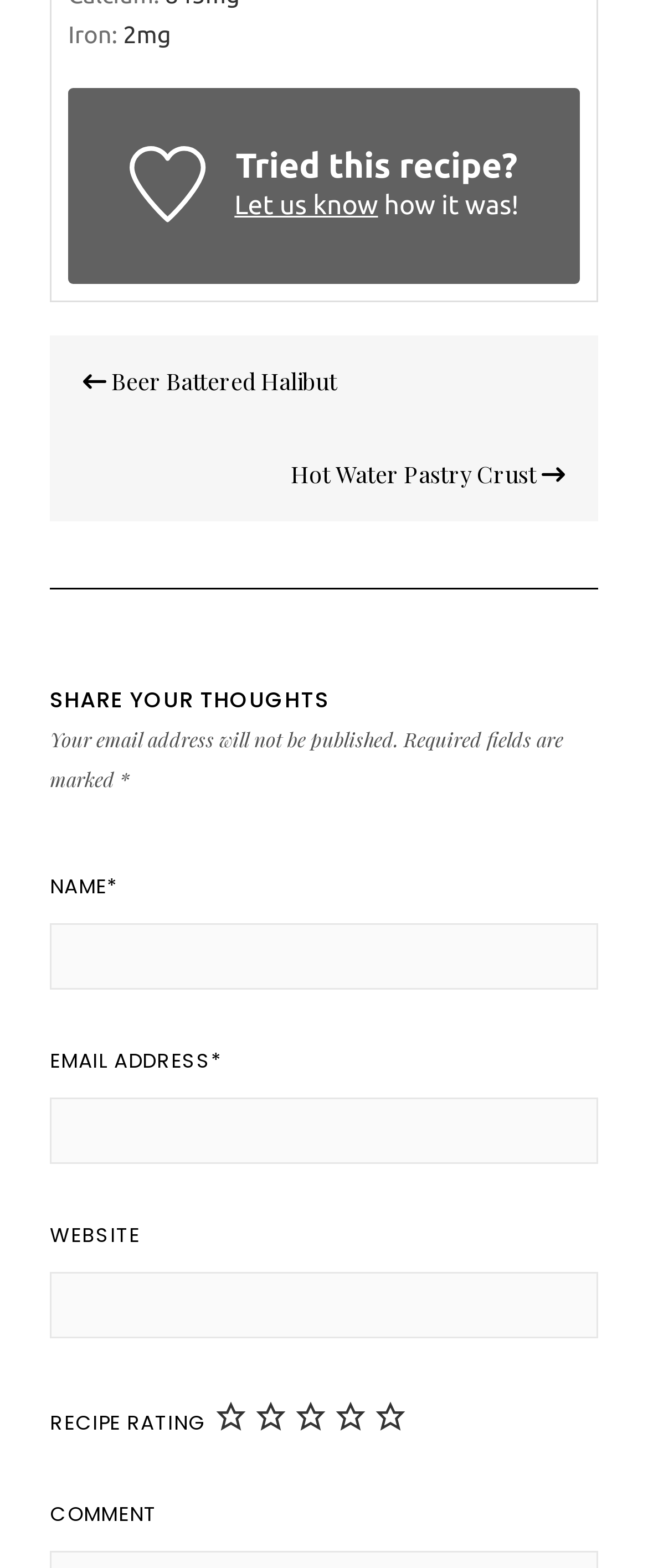What is the purpose of the 'Let us know' link?
Provide a concise answer using a single word or phrase based on the image.

To share recipe experience